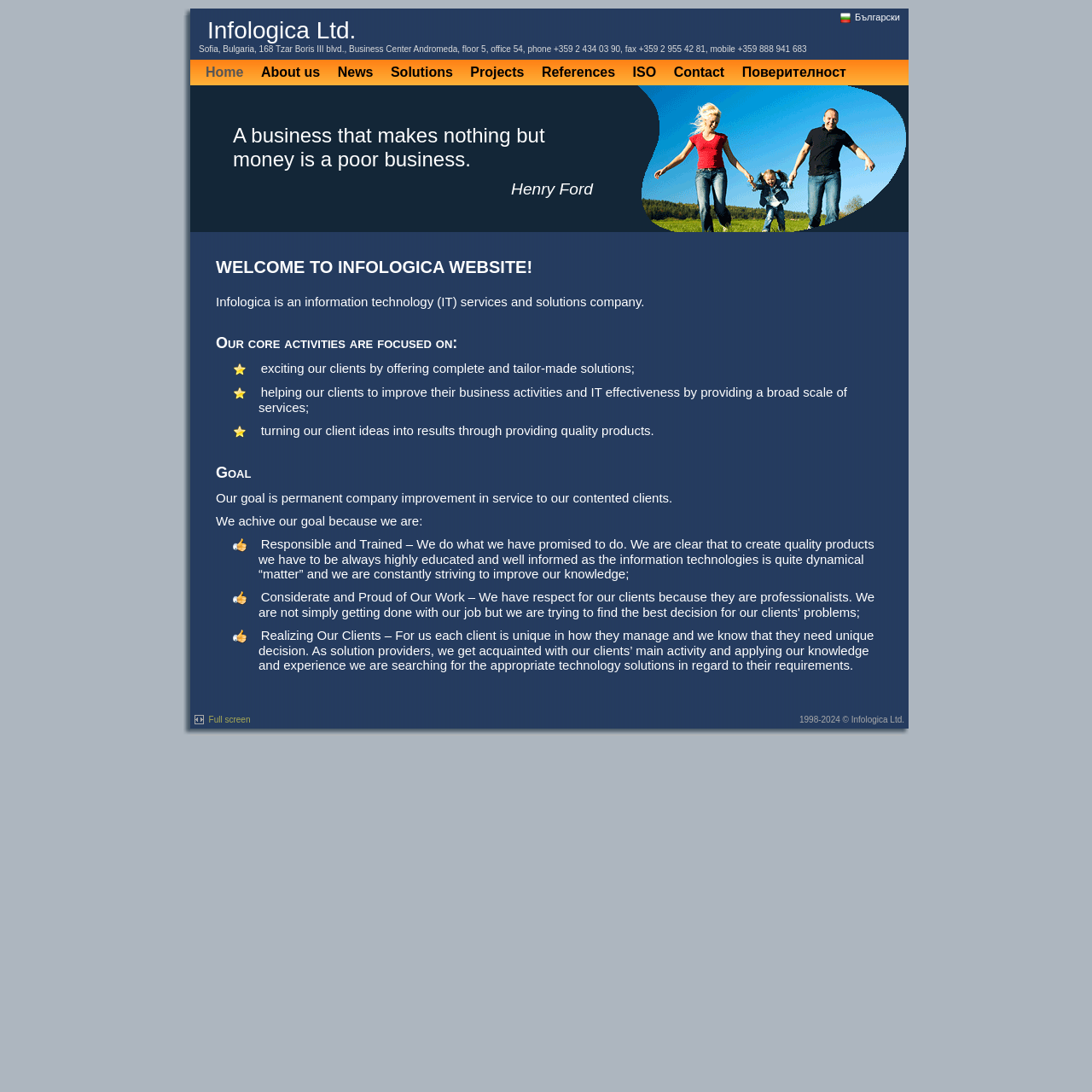Please determine the bounding box coordinates for the UI element described here. Use the format (top-left x, top-left y, bottom-right x, bottom-right y) with values bounded between 0 and 1: Full screen

[0.178, 0.655, 0.229, 0.663]